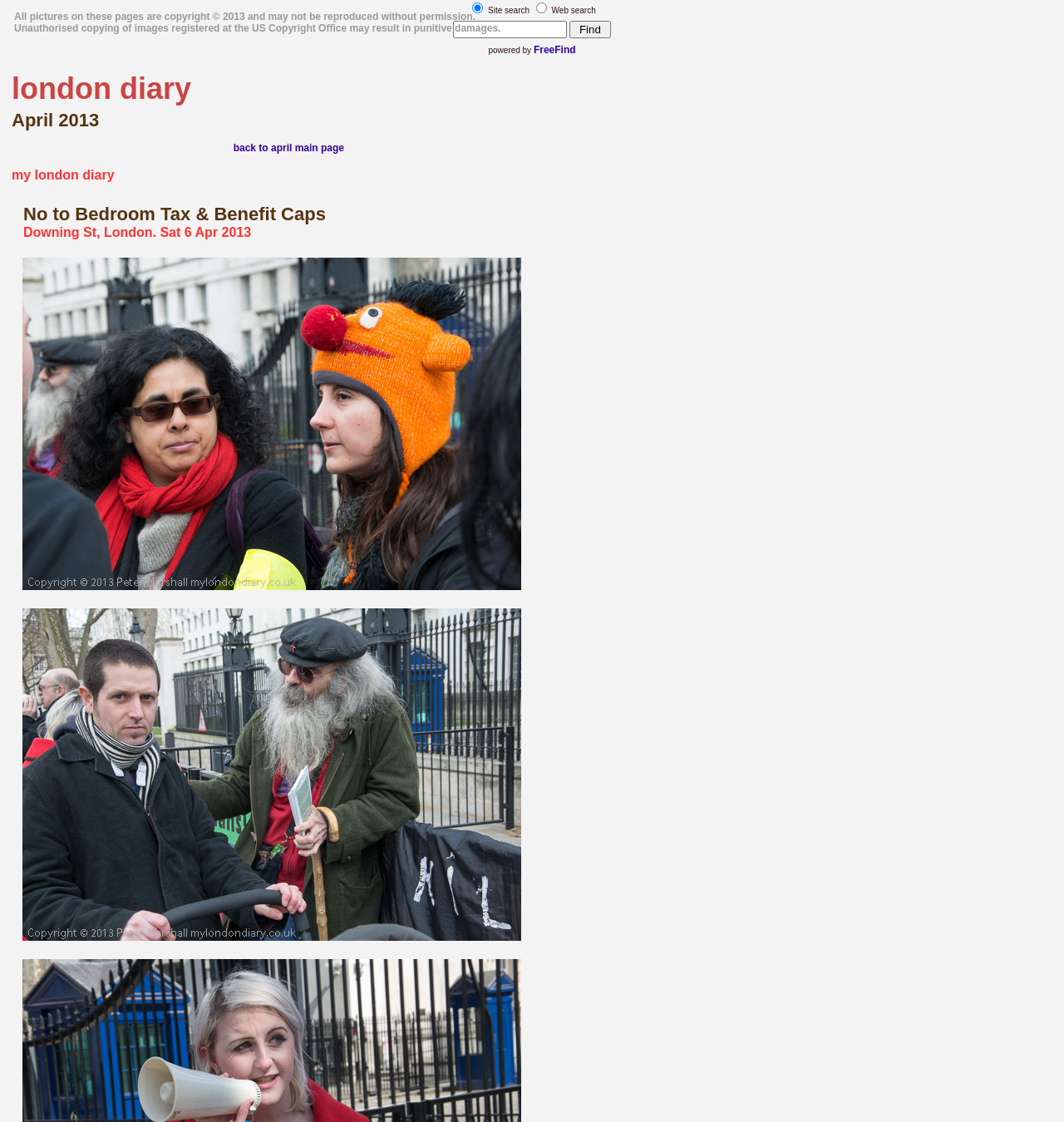Please provide a brief answer to the question using only one word or phrase: 
What is the purpose of the search function?

Site search